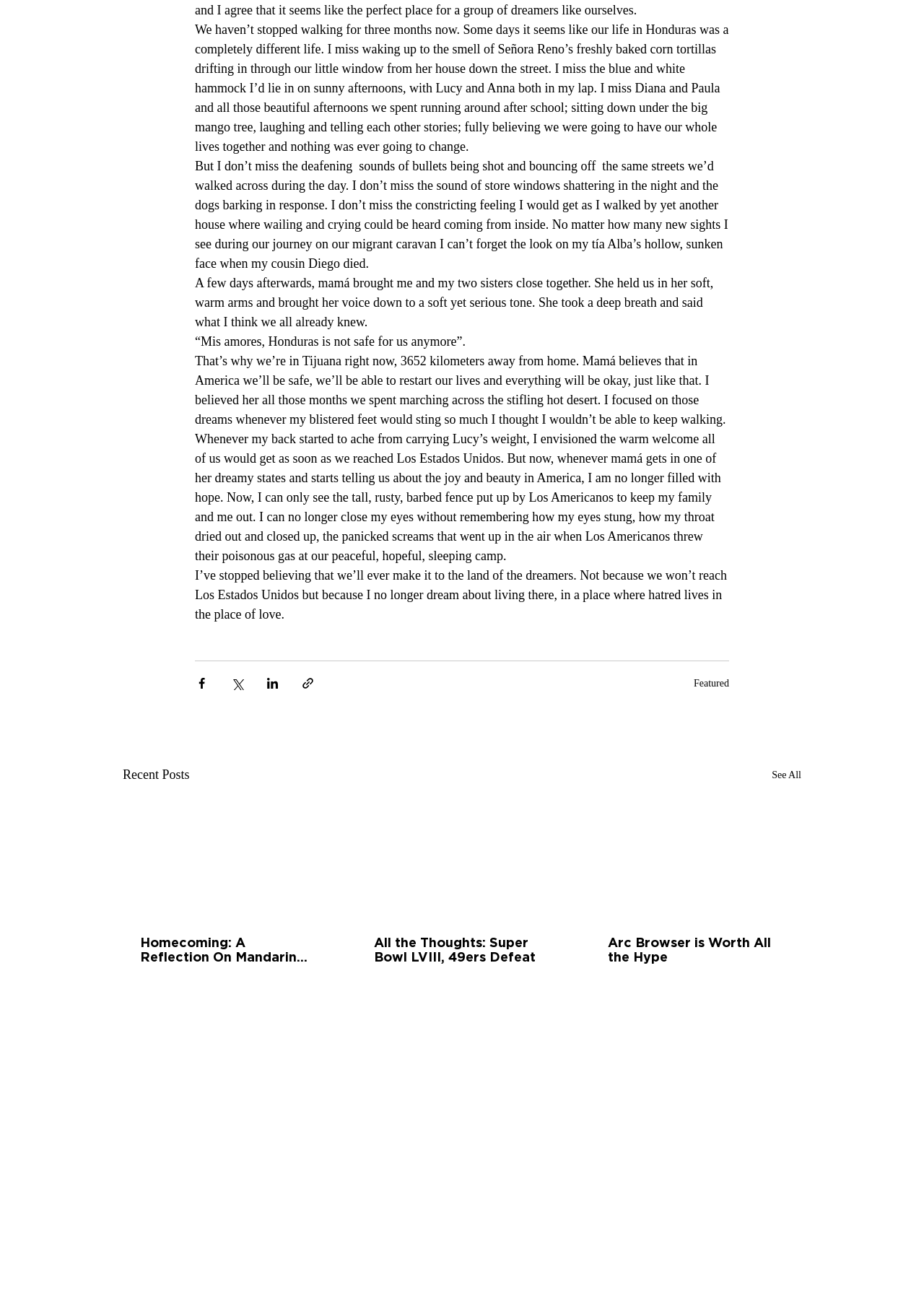How many social media share buttons are there?
Please respond to the question with as much detail as possible.

I counted the number of social media share buttons at the bottom of the article, and there are four buttons: Share via Facebook, Share via Twitter, Share via LinkedIn, and Share via link.